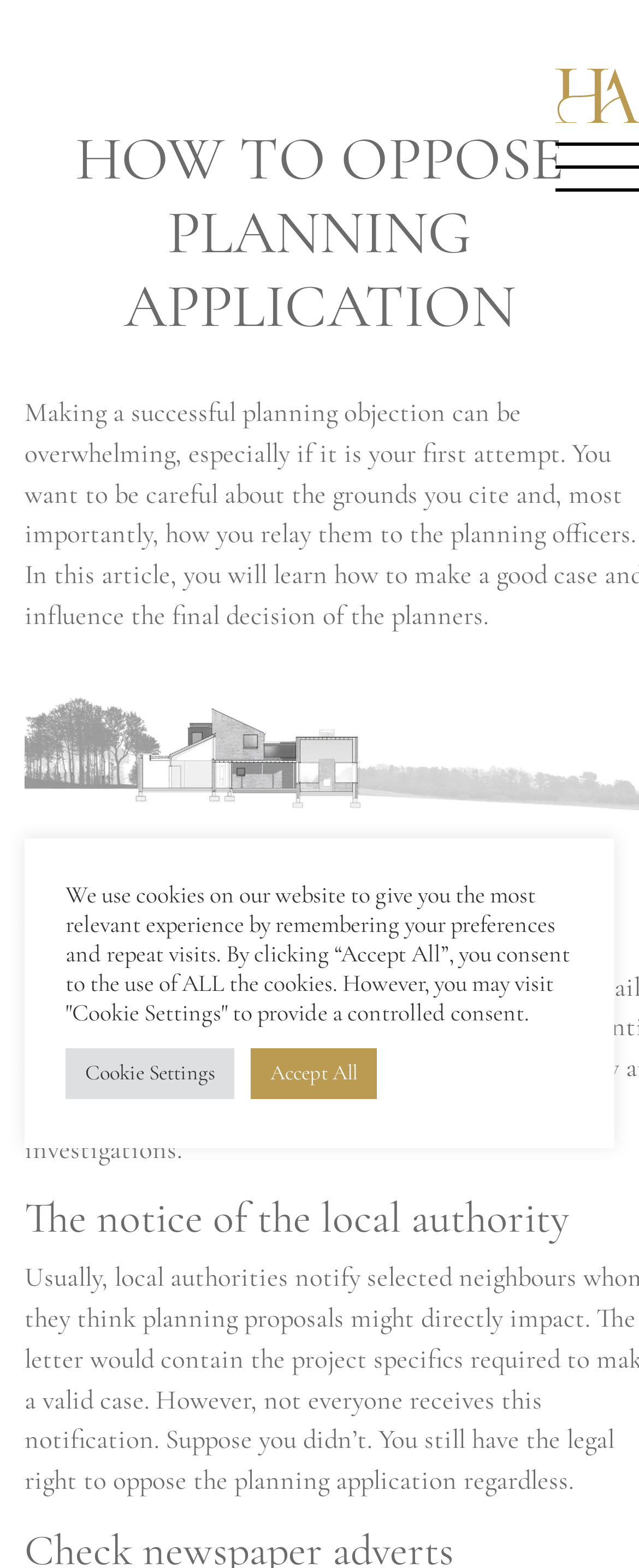Please determine and provide the text content of the webpage's heading.

HOW TO OPPOSE PLANNING APPLICATION